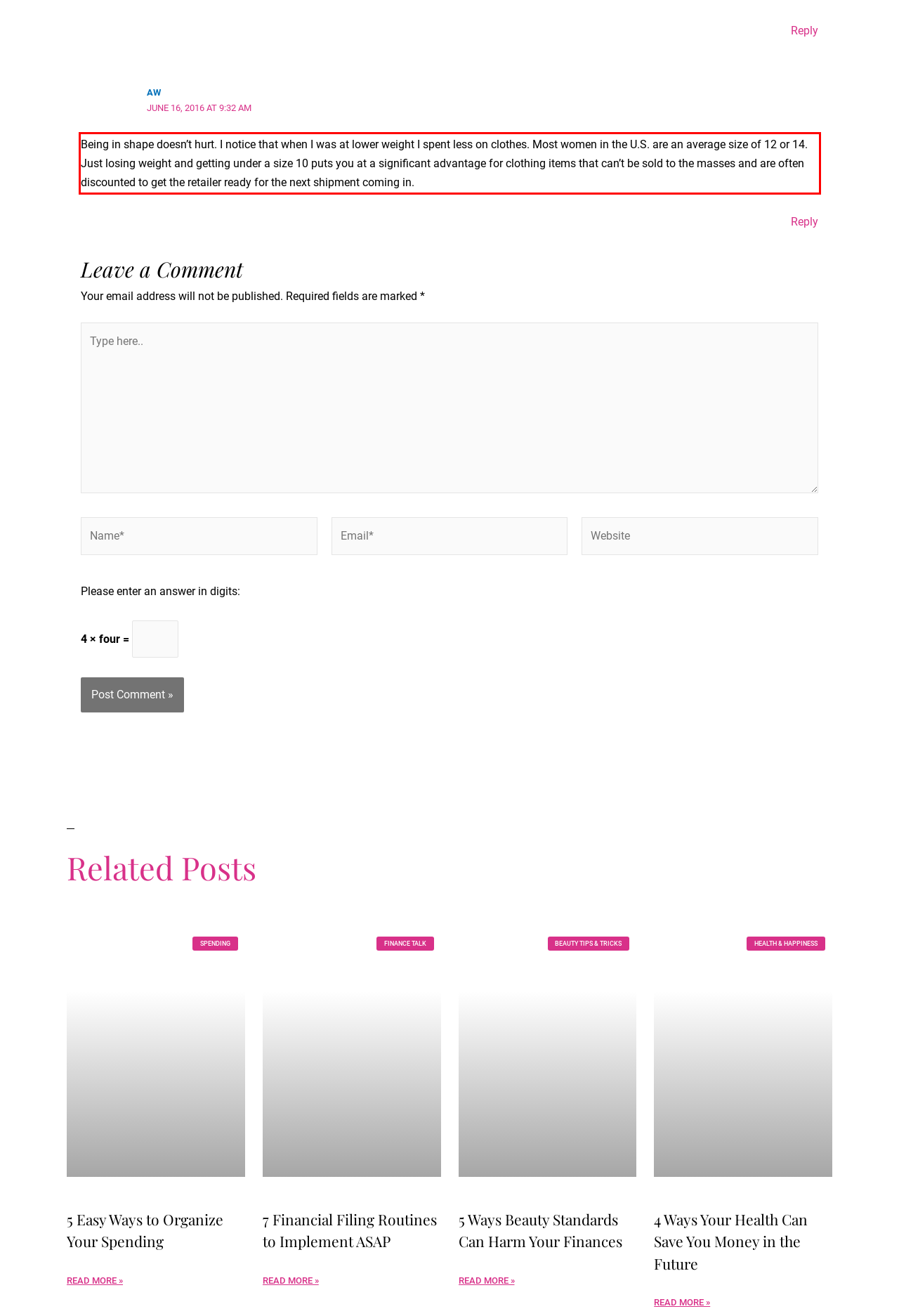Examine the webpage screenshot and use OCR to obtain the text inside the red bounding box.

Being in shape doesn’t hurt. I notice that when I was at lower weight I spent less on clothes. Most women in the U.S. are an average size of 12 or 14. Just losing weight and getting under a size 10 puts you at a significant advantage for clothing items that can’t be sold to the masses and are often discounted to get the retailer ready for the next shipment coming in.